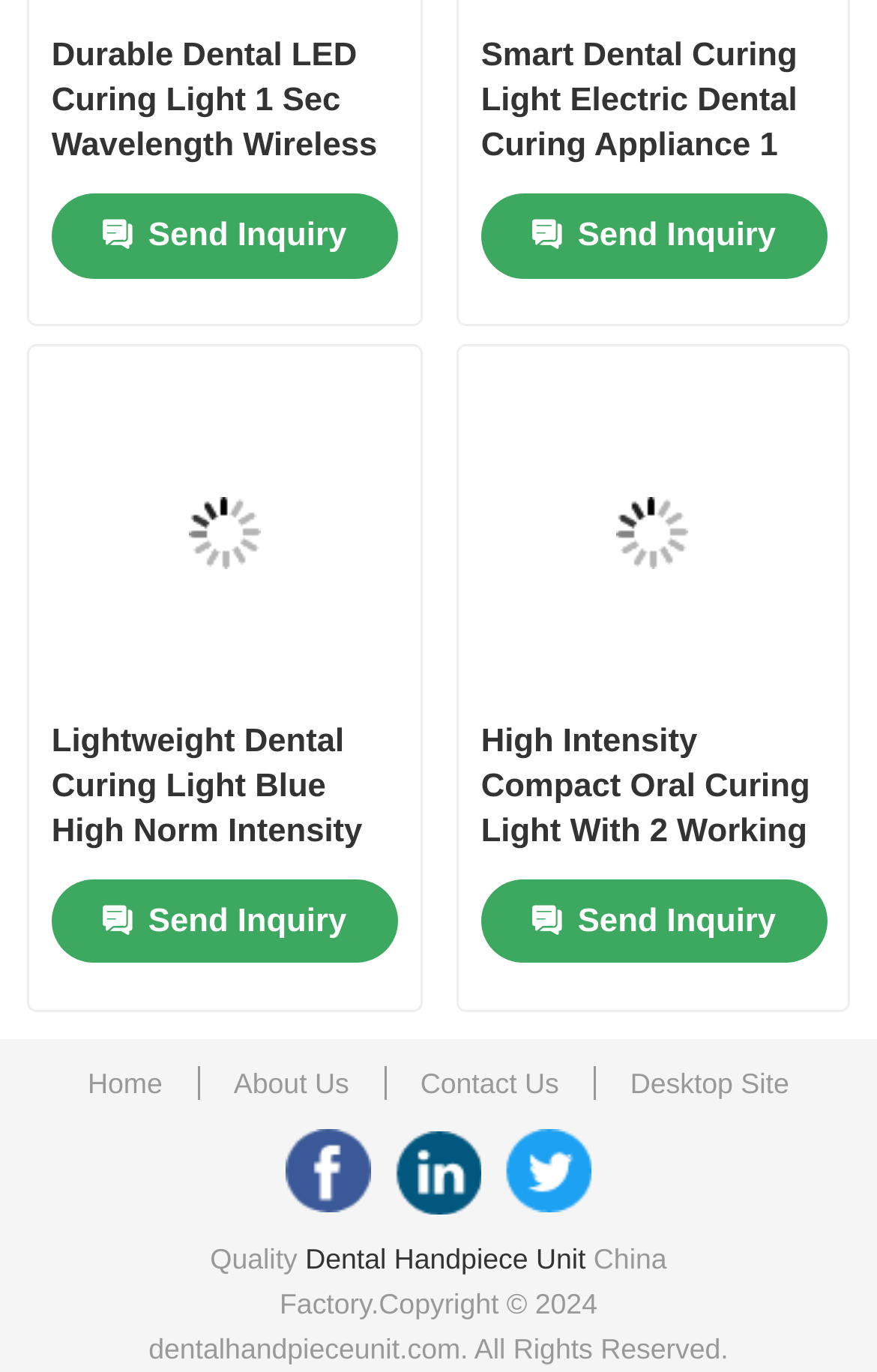What is the name of the company or website?
Refer to the image and give a detailed response to the question.

The name of the company or website can be inferred from the link 'Dental Handpiece Unit' in the top navigation bar and the copyright information at the bottom of the page, which mentions 'dentalhandpieceunit.com'.